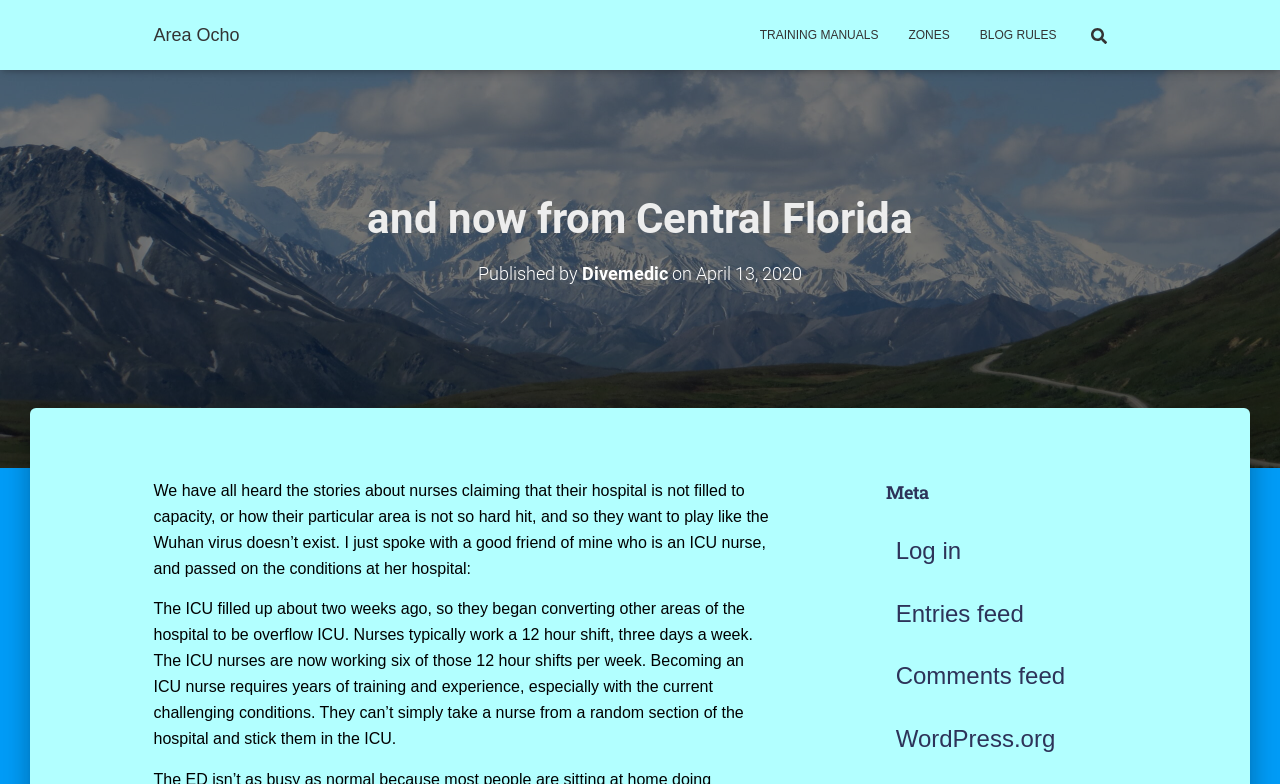What is the link text next to the search icon?
Respond to the question with a well-detailed and thorough answer.

The link text 'Search for:' is located next to the search icon, which is a sub-element of the search element.